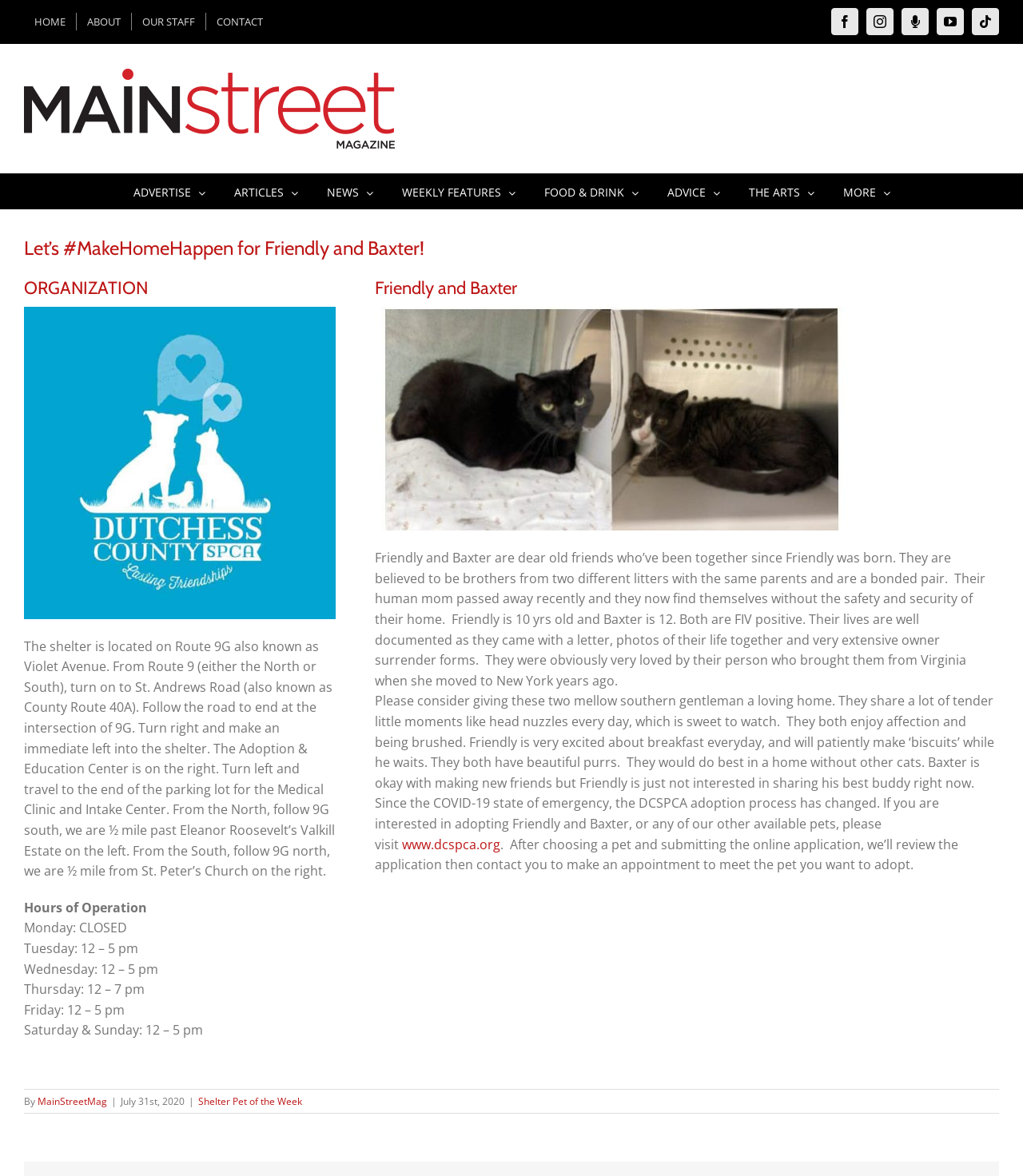Using the information in the image, give a comprehensive answer to the question: 
What is the name of the website to visit for adoption?

I found the answer by reading the text about the adoption process, which states that if you are interested in adopting Friendly and Baxter, you should visit www.dcspca.org.